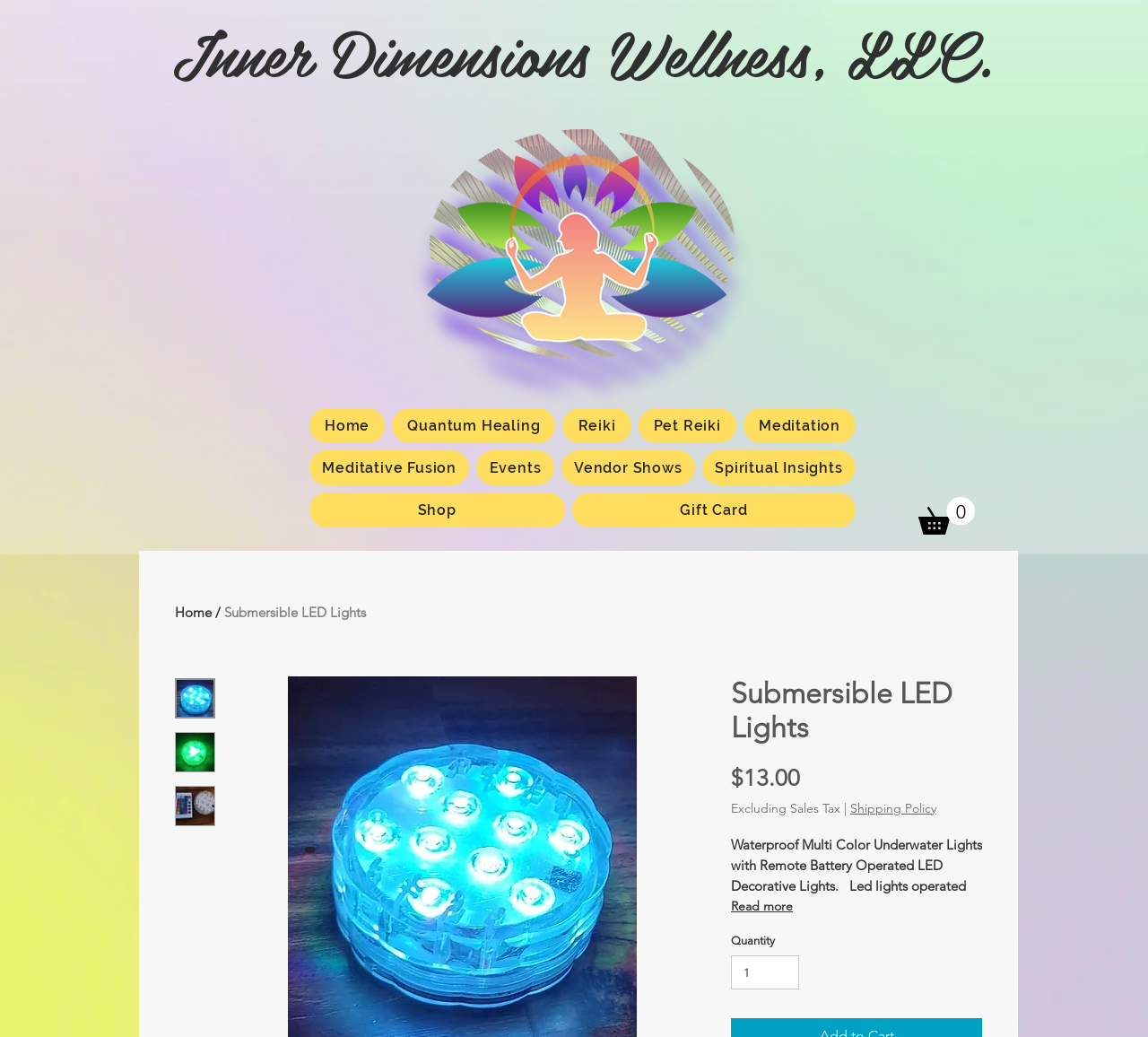Identify the bounding box coordinates of the clickable region to carry out the given instruction: "Read more about Submersible LED Lights".

[0.637, 0.864, 0.855, 0.883]